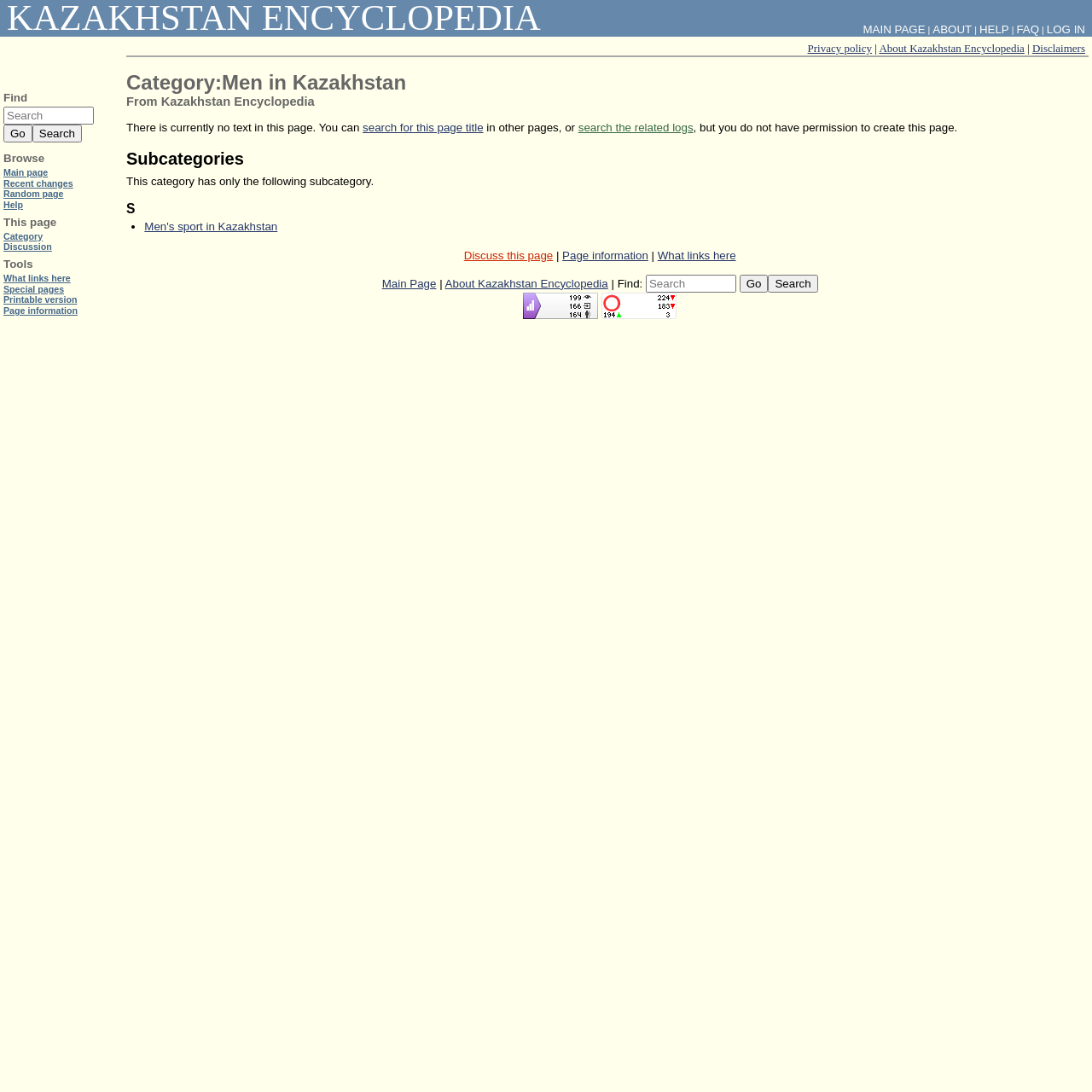Please identify the bounding box coordinates of the region to click in order to complete the given instruction: "Search for this page title". The coordinates should be four float numbers between 0 and 1, i.e., [left, top, right, bottom].

[0.332, 0.111, 0.443, 0.123]